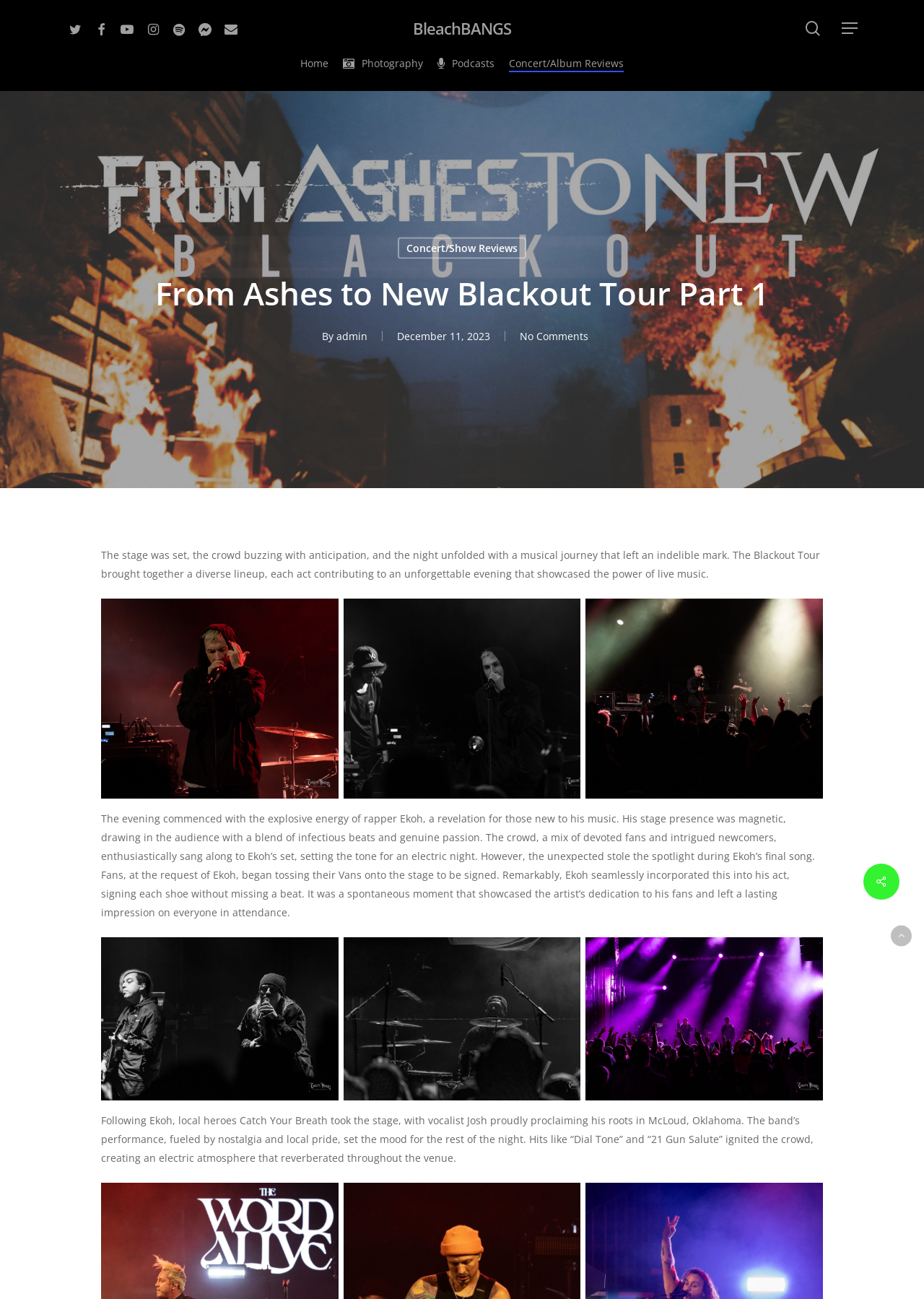Offer a thorough description of the webpage.

This webpage is about a concert review, specifically the "From Ashes to New Blackout Tour Part 1" at BleachBANGS. At the top, there is a search bar with a textbox and a "Hit enter to search or ESC to close" instruction. Next to the search bar, there is a "Close Search" link. Below the search bar, there are several social media links, including Twitter, Facebook, YouTube, Instagram, Spotify, and Messenger.

The main content of the webpage is divided into sections. The first section has a heading "From Ashes to New Blackout Tour Part 1" and is written by "admin" on December 11, 2023. Below the heading, there is a brief summary of the concert, describing the atmosphere and the performances of the bands.

The next section is about the first act, Ekoh, a rapper who performed with high energy and interacted with the audience. There are three images related to Ekoh's performance, placed side by side. The text describes Ekoh's stage presence, his music, and a memorable moment when fans tossed their Vans onto the stage to be signed.

The following section is about the second act, Catch Your Breath, a local band from Oklahoma. There are again three images related to their performance, placed side by side. The text describes the band's performance, their music, and the atmosphere they created.

At the bottom of the webpage, there are two more links, one with a music note icon and another with two arrow icons.